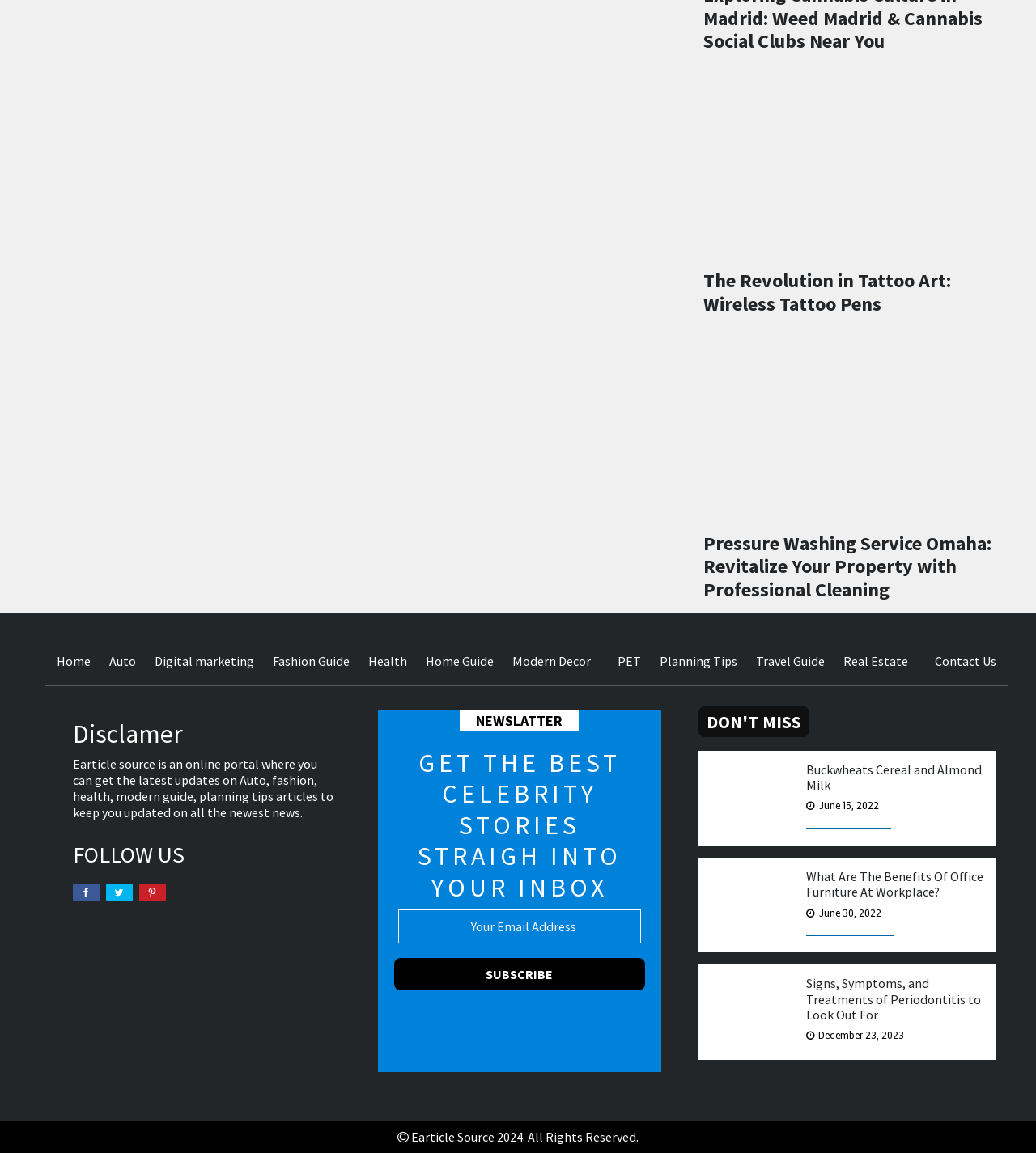How many social media links are available?
Look at the image and answer the question using a single word or phrase.

3